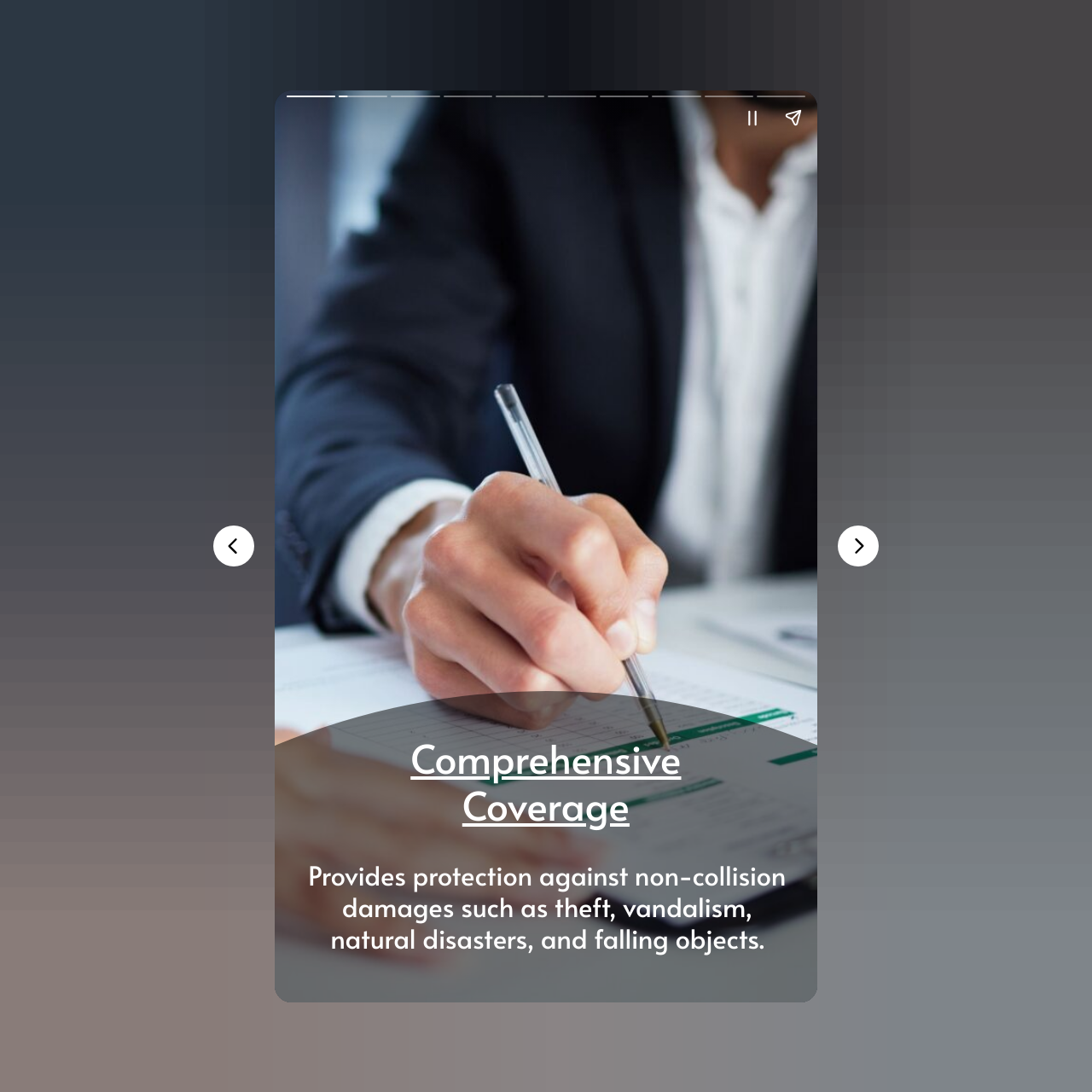Look at the image and give a detailed response to the following question: What is the purpose of the 'Previous page' button?

The 'Previous page' button is located at the bottom of the page with a bounding box coordinate of [0.195, 0.481, 0.233, 0.519], indicating its purpose is to navigate to the previous page of the content.